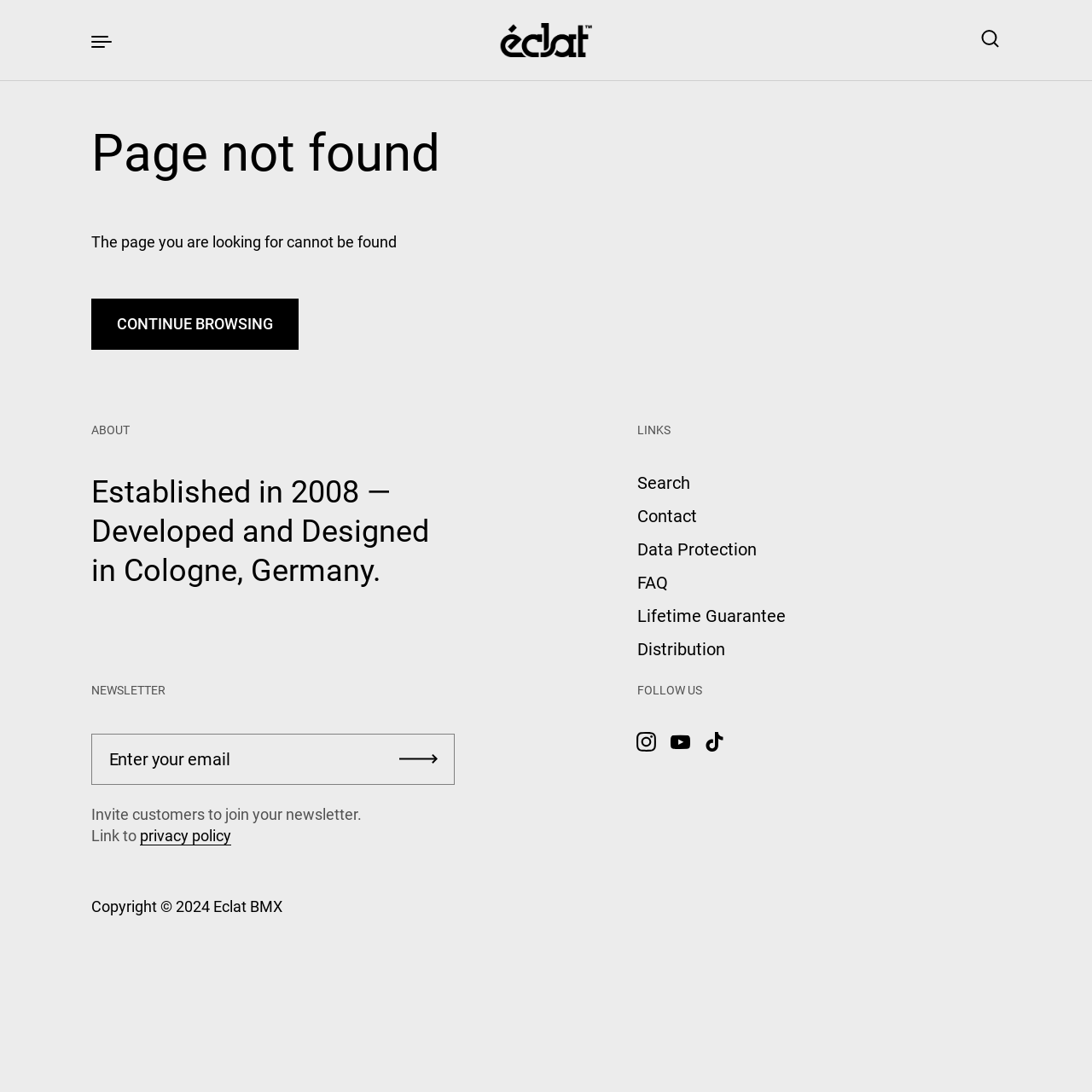Identify the first-level heading on the webpage and generate its text content.

Page not found